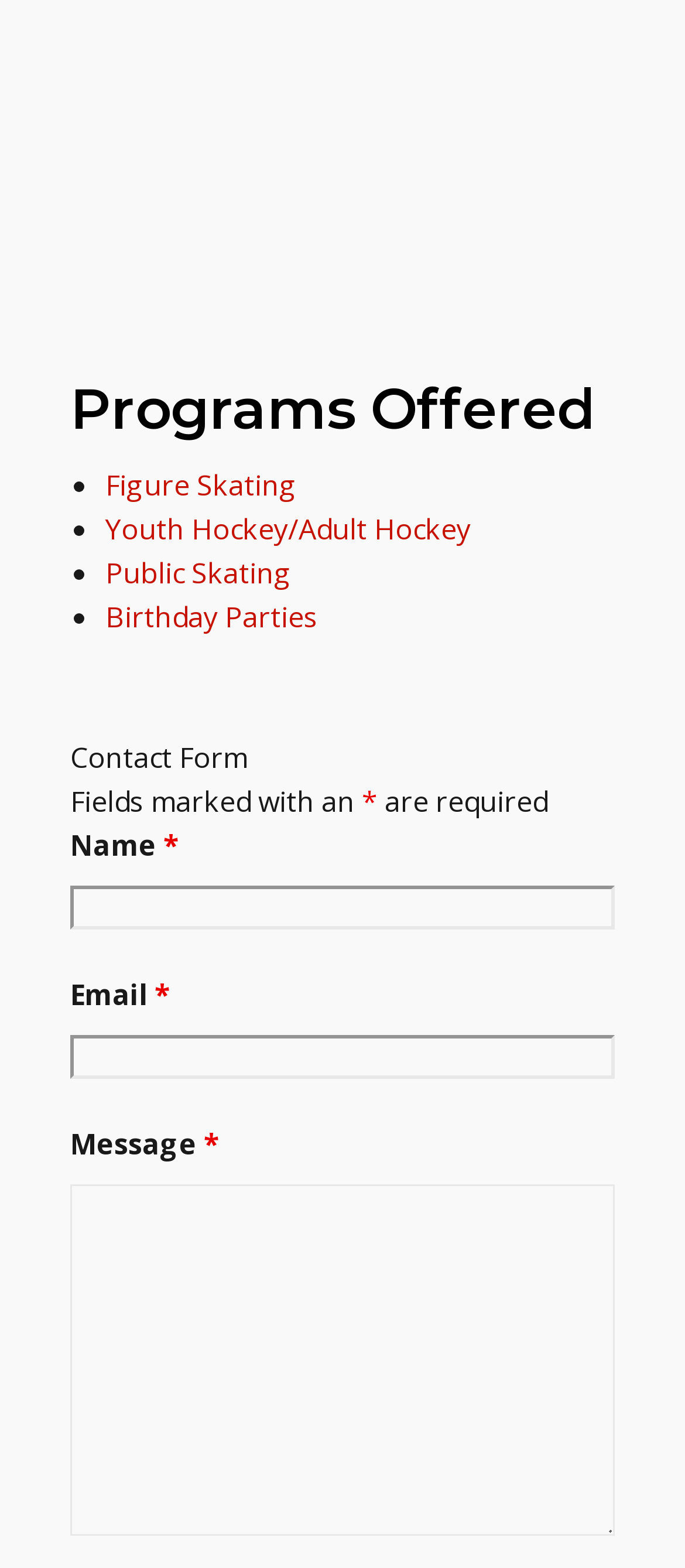Using floating point numbers between 0 and 1, provide the bounding box coordinates in the format (top-left x, top-left y, bottom-right x, bottom-right y). Locate the UI element described here: aria-describedby="nf-error-13" name="email"

[0.103, 0.66, 0.897, 0.688]